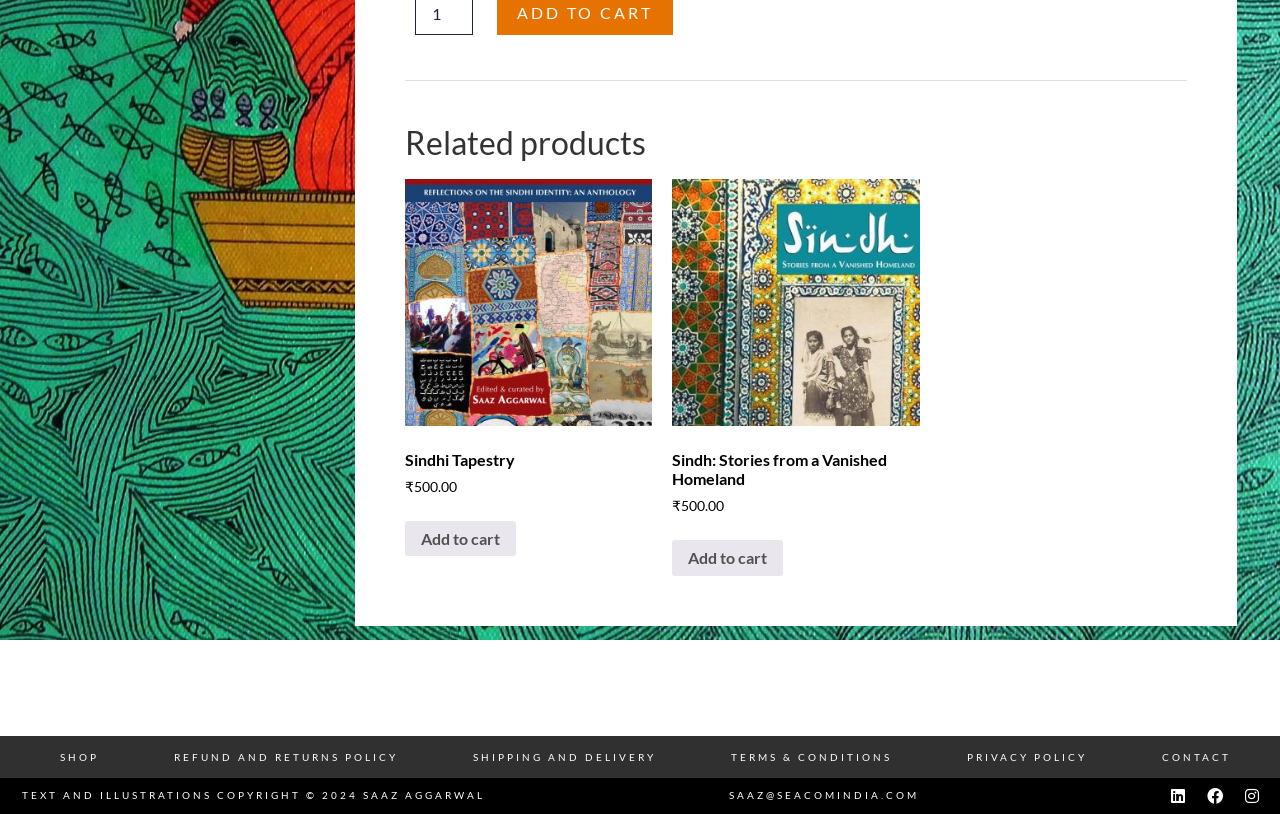Predict the bounding box of the UI element based on this description: "Refund and Returns Policy".

[0.106, 0.906, 0.34, 0.953]